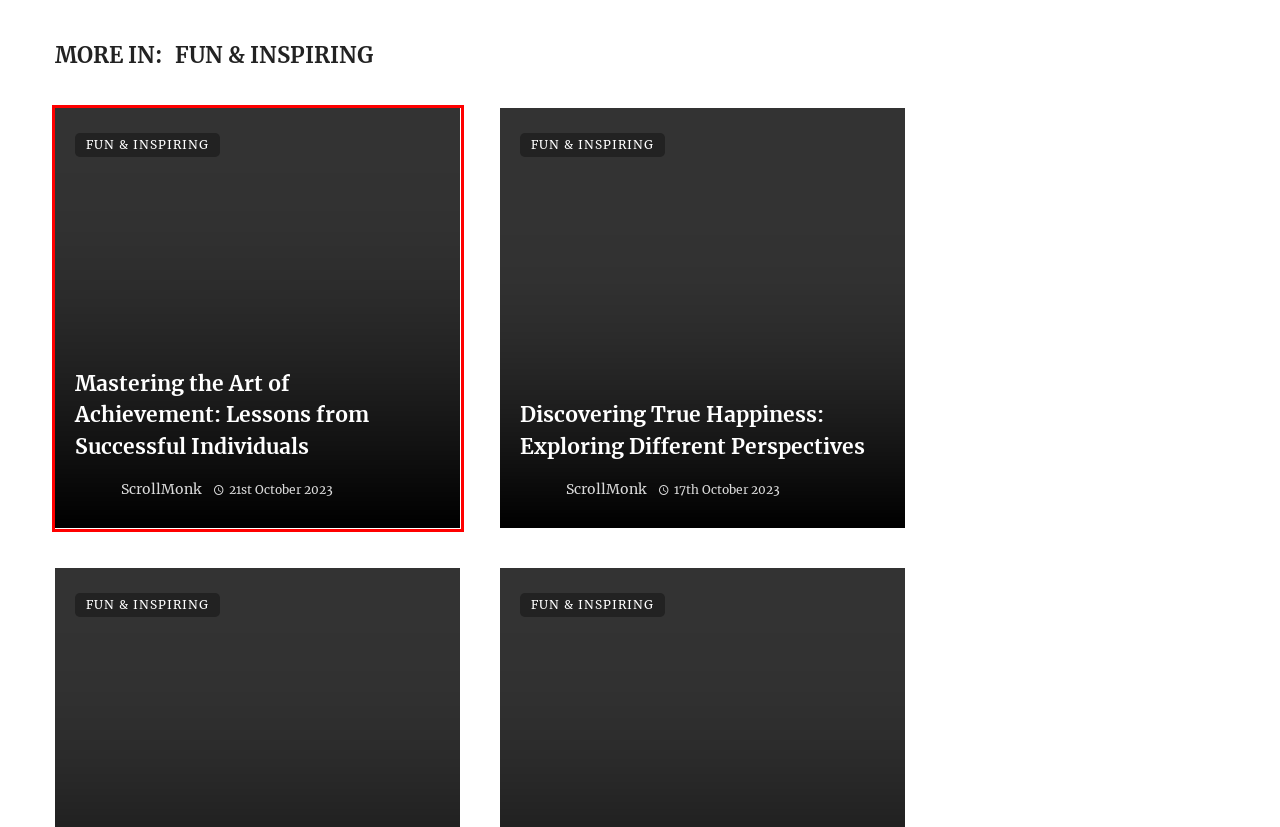Observe the webpage screenshot and focus on the red bounding box surrounding a UI element. Choose the most appropriate webpage description that corresponds to the new webpage after clicking the element in the bounding box. Here are the candidates:
A. Fun & Inspiring - ScrollMonk
B. Terms - ScrollMonk
C. Discovering True Happiness: Exploring Different Perspectives - ScrollMonk
D. The Spanish Inquisition: Understanding Its Origins and Impact - ScrollMonk
E. Unlocking the Mysteries of Machu Picchu: Exploring the Ancient Inca Citadel - ScrollMonk
F. Mastering the Art of Achievement: Lessons from Successful Individuals - ScrollMonk
G. The Science of Optimism: How Positive Thinking Affects Your Brain - ScrollMonk
H. Work & Growth - ScrollMonk

F